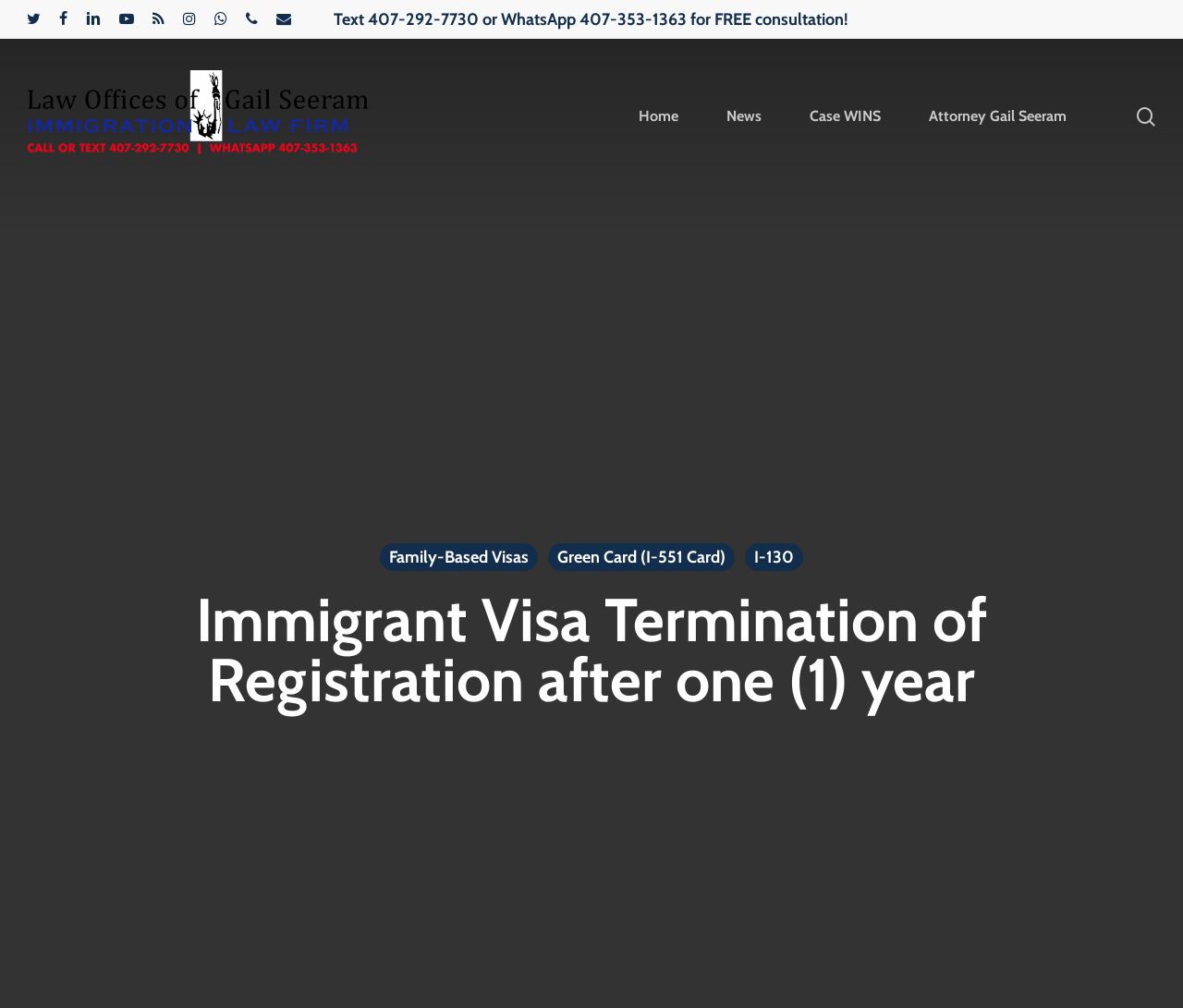Extract the main heading from the webpage content.

Immigrant Visa Termination of Registration after one (1) year